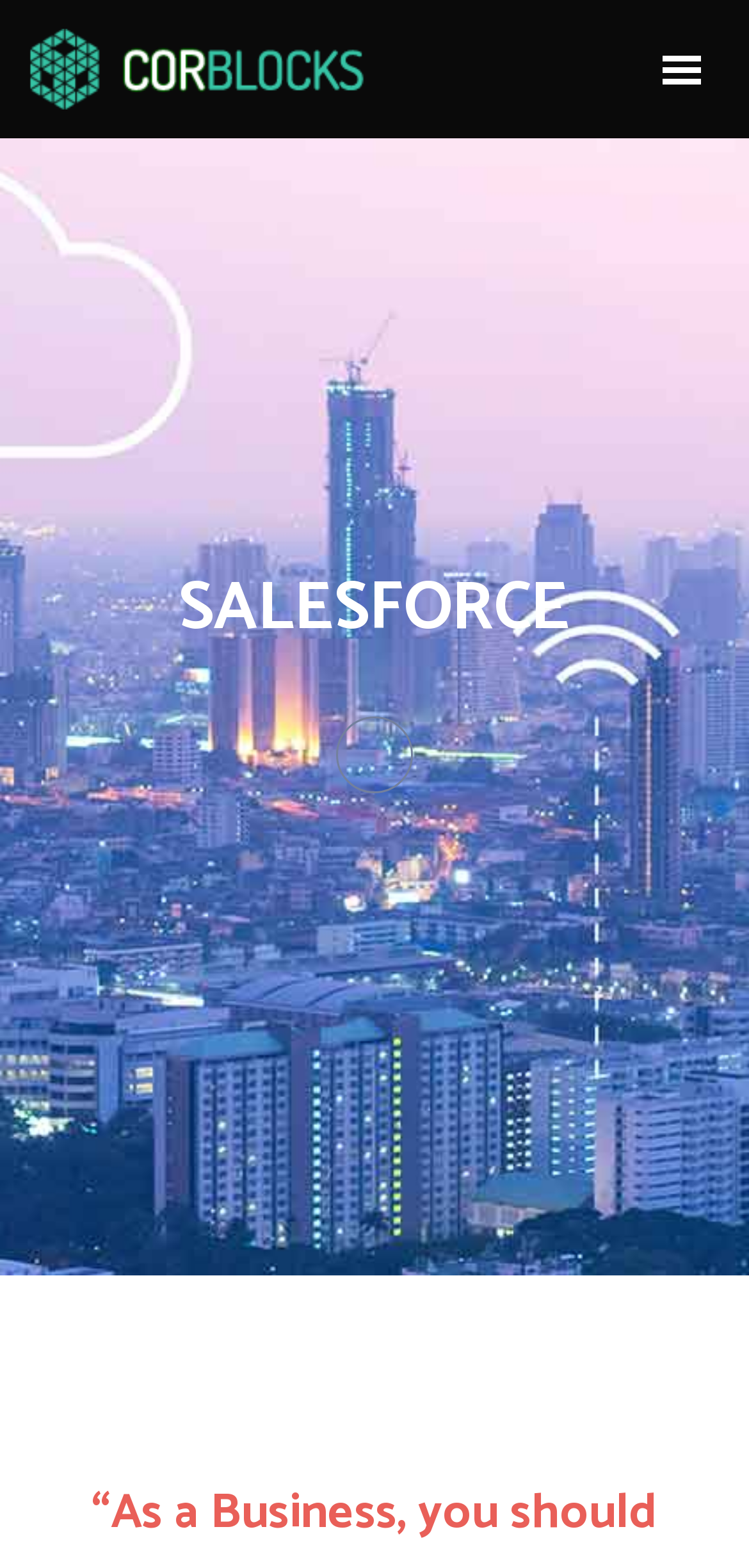Please find the bounding box coordinates (top-left x, top-left y, bottom-right x, bottom-right y) in the screenshot for the UI element described as follows: parent_node: HOME

[0.859, 0.02, 0.962, 0.07]